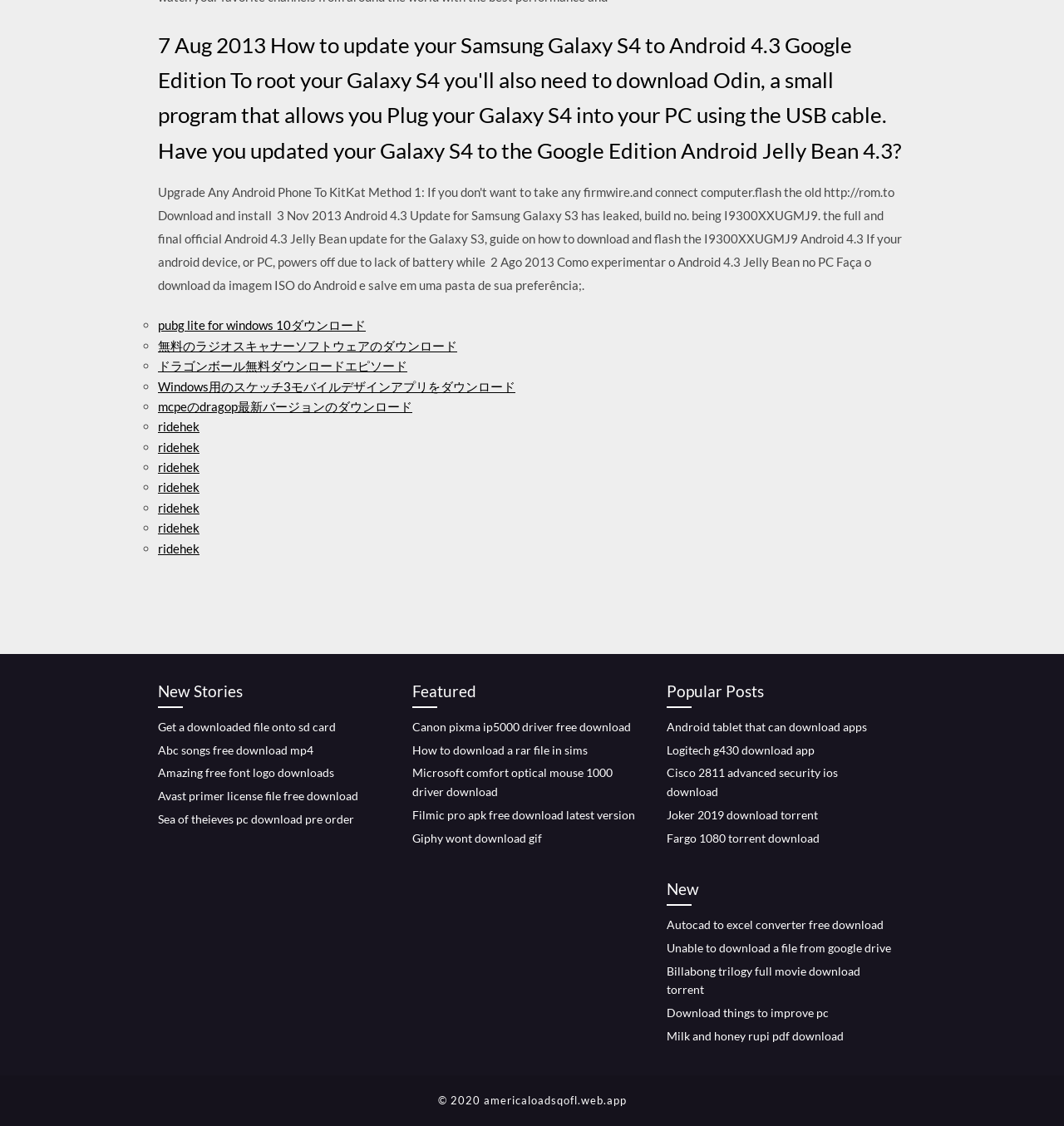What is the main topic of the webpage?
Provide a concise answer using a single word or phrase based on the image.

Download links